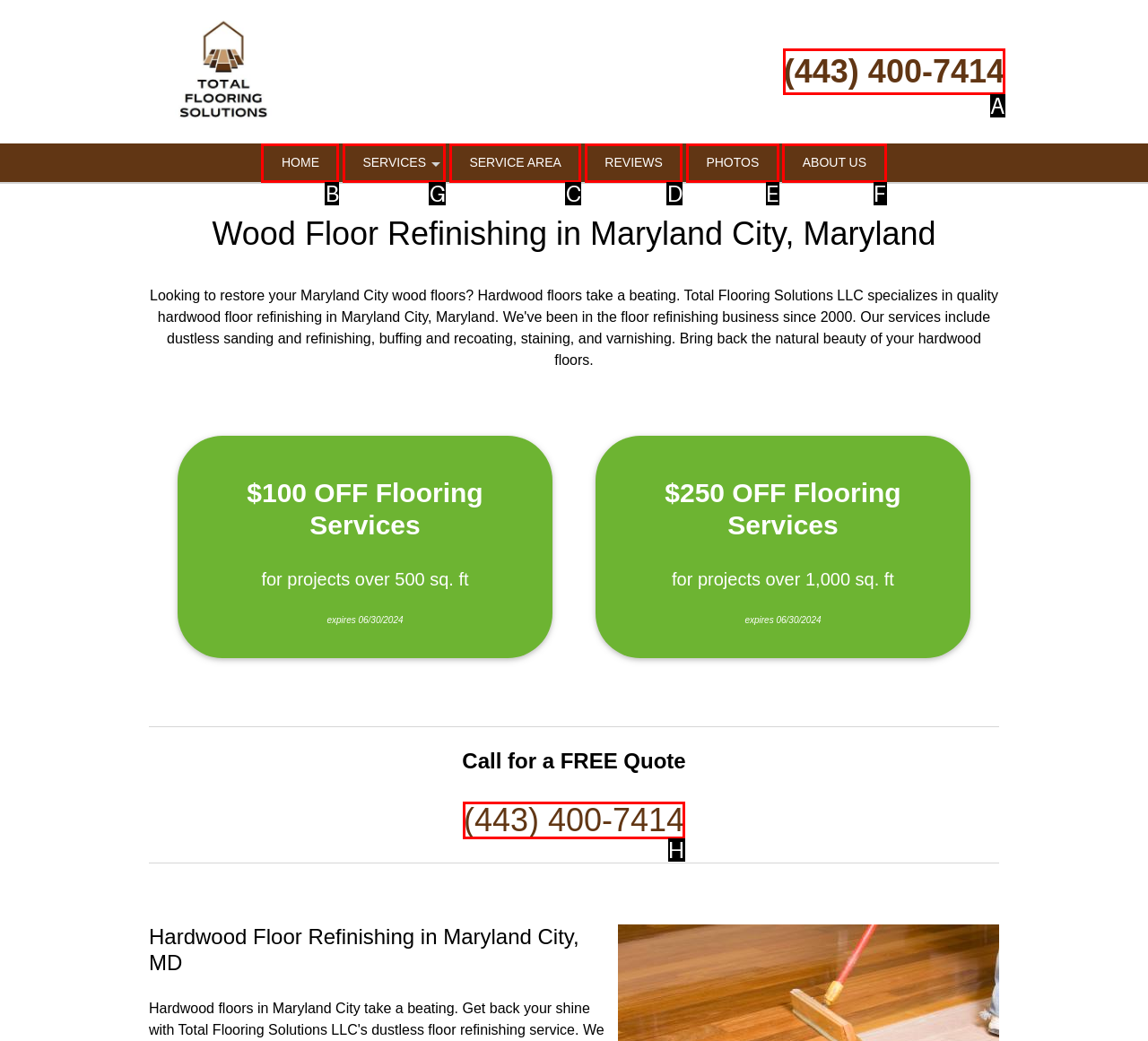Determine which element should be clicked for this task: View SERVICES menu
Answer with the letter of the selected option.

G